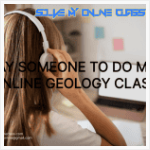Please give a one-word or short phrase response to the following question: 
What type of workspace is in the backdrop?

modern workspace